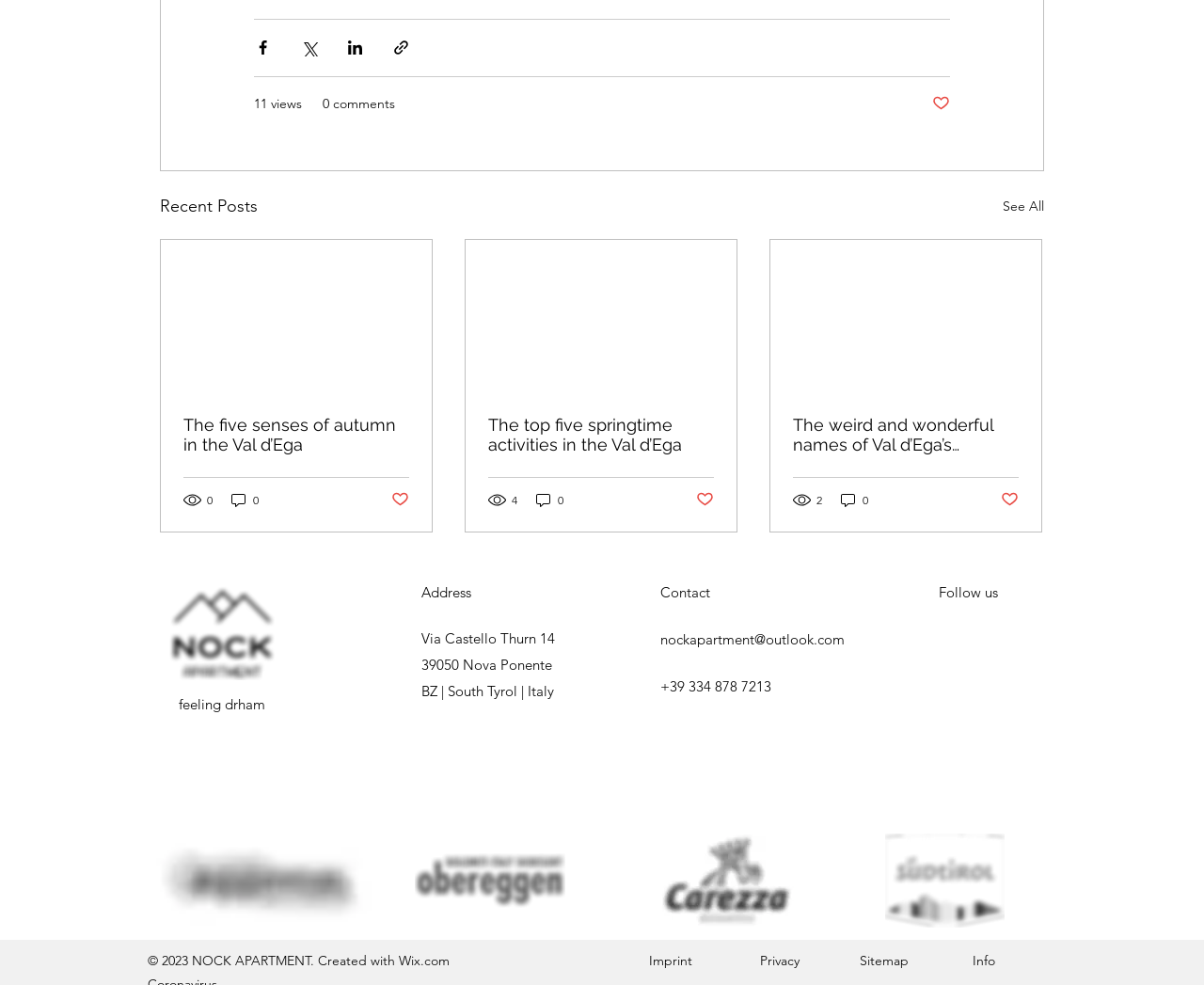Please find the bounding box coordinates of the section that needs to be clicked to achieve this instruction: "Follow us on Facebook".

[0.78, 0.636, 0.803, 0.664]